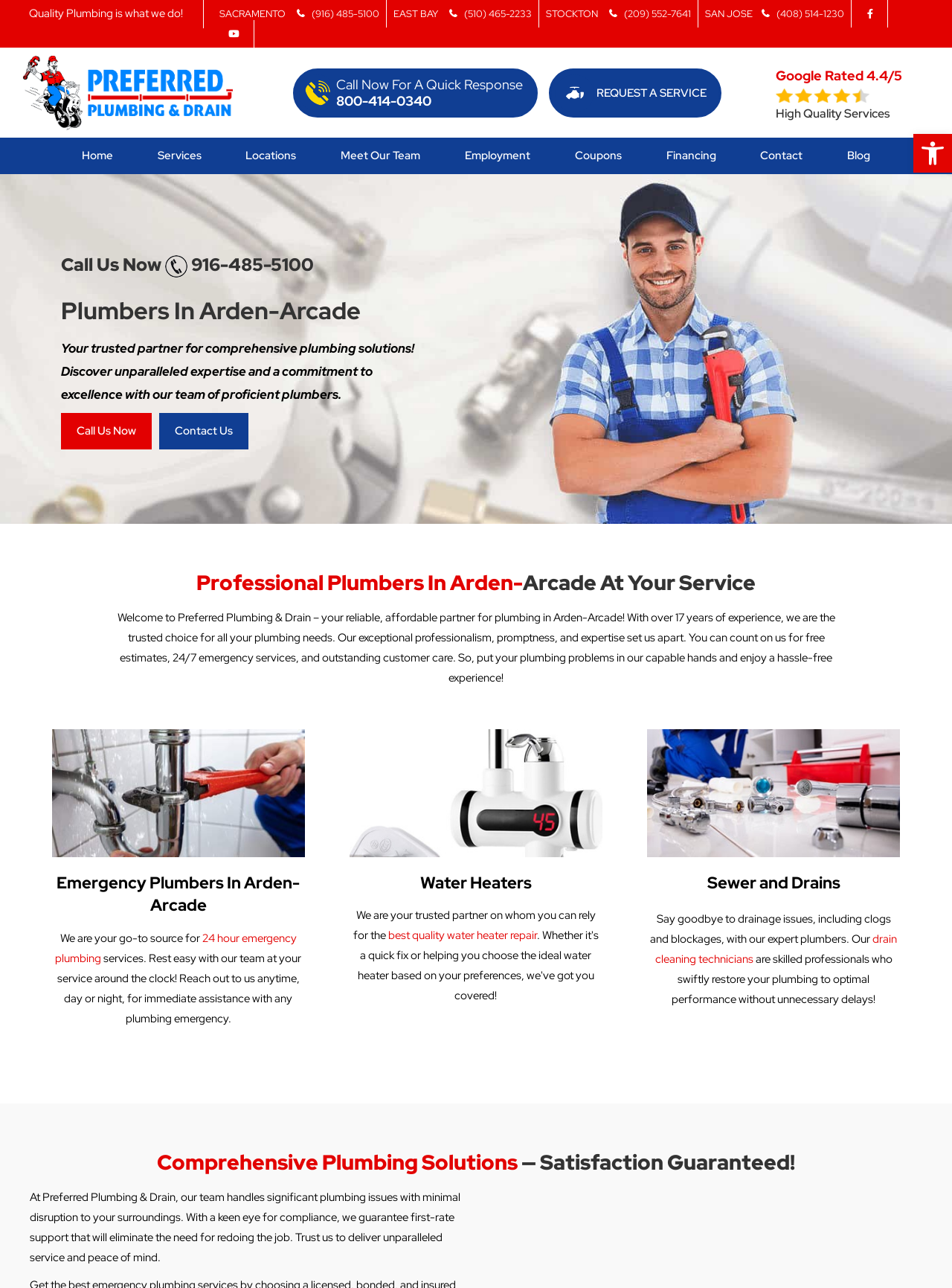Please determine the bounding box of the UI element that matches this description: best quality water heater repair. The coordinates should be given as (top-left x, top-left y, bottom-right x, bottom-right y), with all values between 0 and 1.

[0.405, 0.721, 0.564, 0.732]